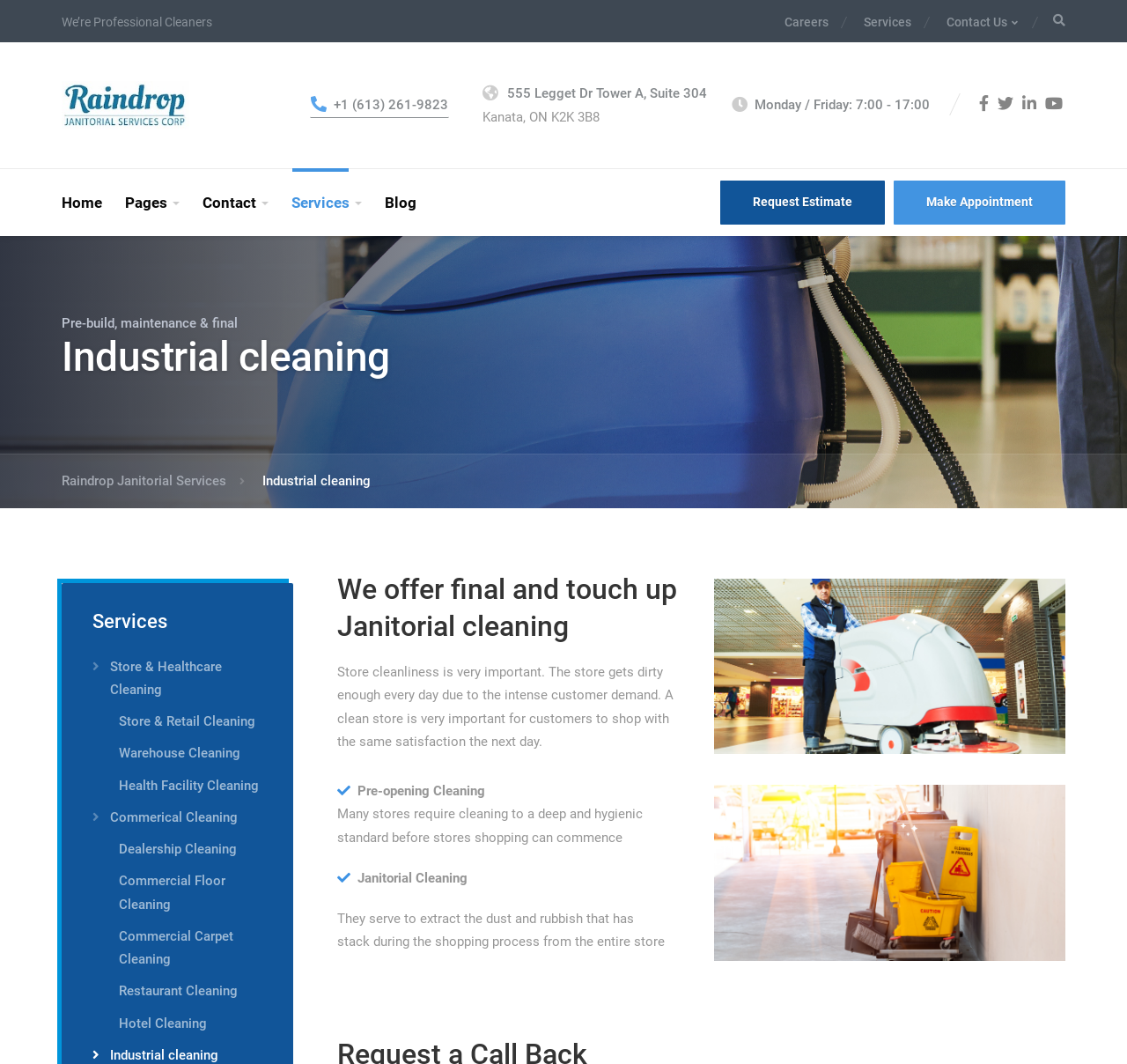Describe in detail what you see on the webpage.

This webpage is about Raindrop Janitorial Services, an industrial cleaning company. At the top, there is a heading "We're Professional Cleaners" followed by a navigation menu with links to "Careers", "Services", and "Contact Us". Below the navigation menu, there is a logo of Raindrop Janitorial Services with a link to the company's homepage. 

To the right of the logo, there is a phone number "+1 (613) 261-9823" and an address "555 Legget Dr Tower A, Suite 304, Kanata, ON K2K 3B8". Below the address, there is a section showing the company's business hours from Monday to Friday. 

On the top-right corner, there are social media links to Facebook, Twitter, LinkedIn, and YouTube. Below the social media links, there is a horizontal menu bar with links to "Home", "Pages", "Contact", "Services", and "Blog". 

In the middle of the page, there are two prominent calls-to-action: "Request Estimate" and "Make Appointment". Below these buttons, there are two headings: "Pre-build, maintenance & final" and "Industrial cleaning". 

The main content of the page is divided into two sections. The left section describes the importance of store cleanliness and the services offered by Raindrop Janitorial Services, including pre-opening cleaning, janitorial cleaning, and final and touch-up cleaning. The text explains that store cleanliness is crucial for customer satisfaction and that the company provides deep and hygienic cleaning services to meet this need.

The right section lists various services offered by the company, including store and healthcare cleaning, store and retail cleaning, warehouse cleaning, health facility cleaning, commercial cleaning, dealership cleaning, commercial floor cleaning, commercial carpet cleaning, restaurant cleaning, and hotel cleaning. Each service is represented by a link with an icon. 

There are two images on the page, one below the text describing the importance of store cleanliness and the other below the list of services. Both images are linked to a popup dialog with a larger version of the image.